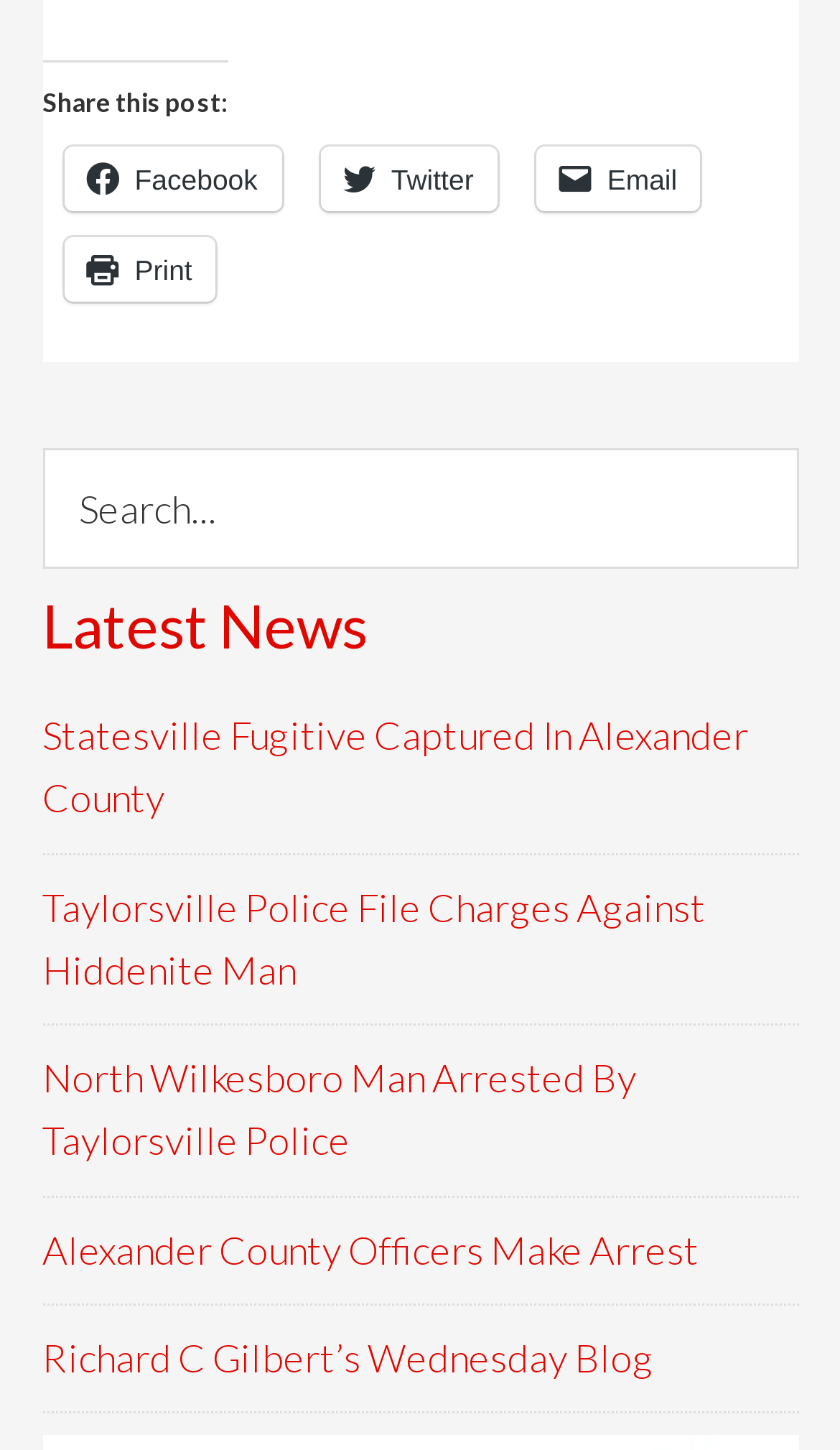Examine the image and give a thorough answer to the following question:
What is the purpose of the links at the top?

The links at the top, including Facebook, Twitter, Email, and Print, are for sharing the current post on various social media platforms or via email, or printing the post. This is indicated by the heading 'Share this post:' above these links.